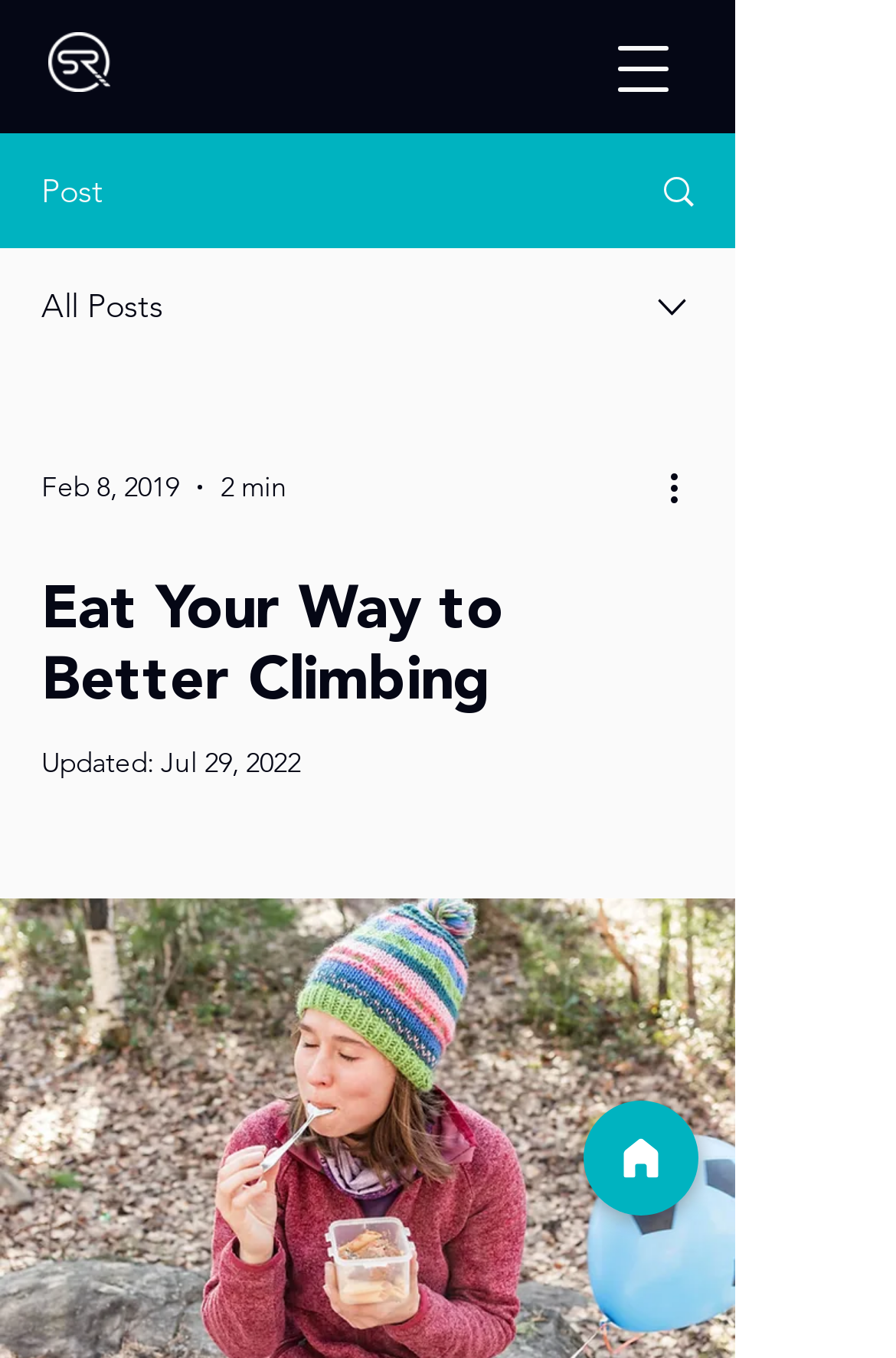What is the date of the last update?
By examining the image, provide a one-word or phrase answer.

Jul 29, 2022